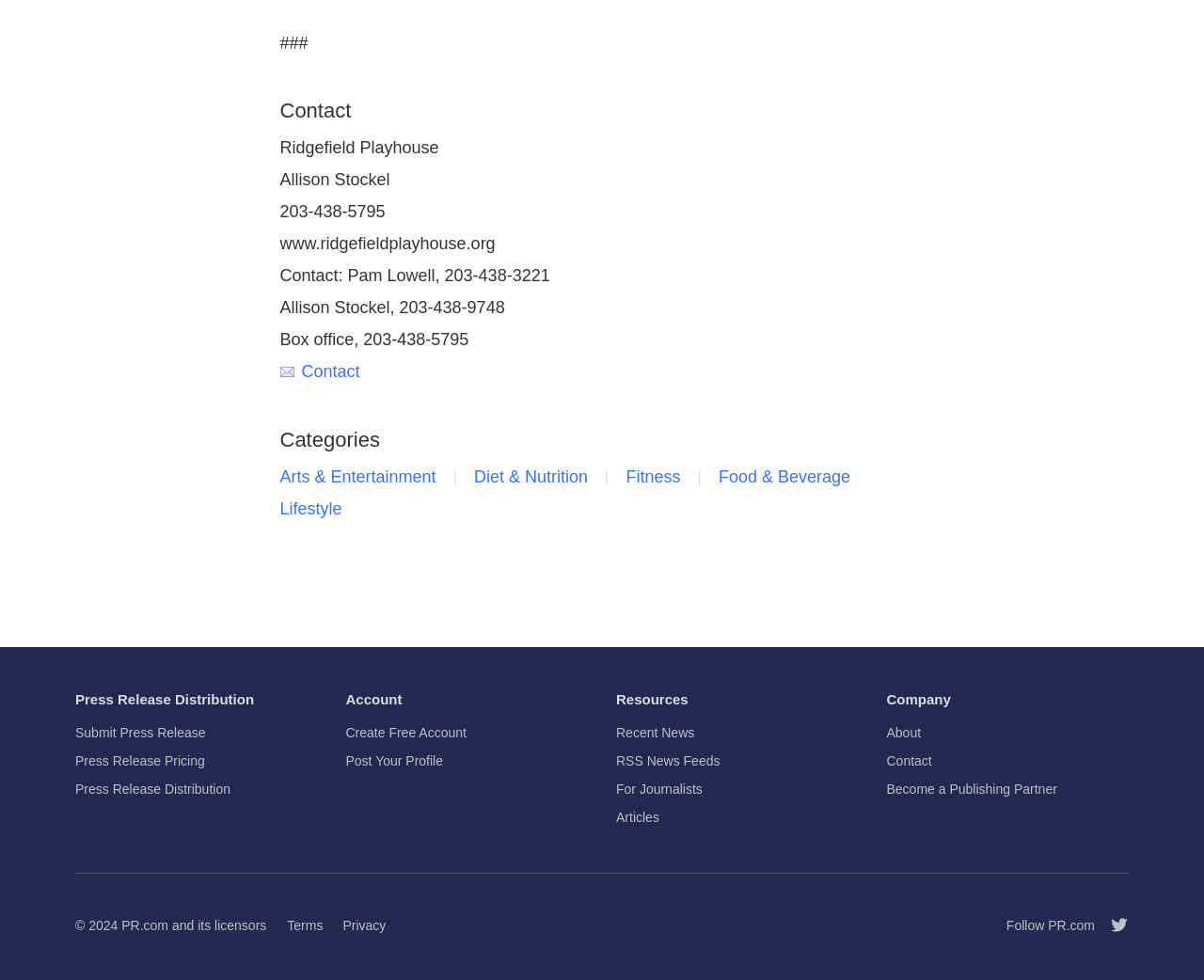Locate the bounding box coordinates of the area you need to click to fulfill this instruction: 'Submit a press release'. The coordinates must be in the form of four float numbers ranging from 0 to 1: [left, top, right, bottom].

[0.062, 0.733, 0.171, 0.762]